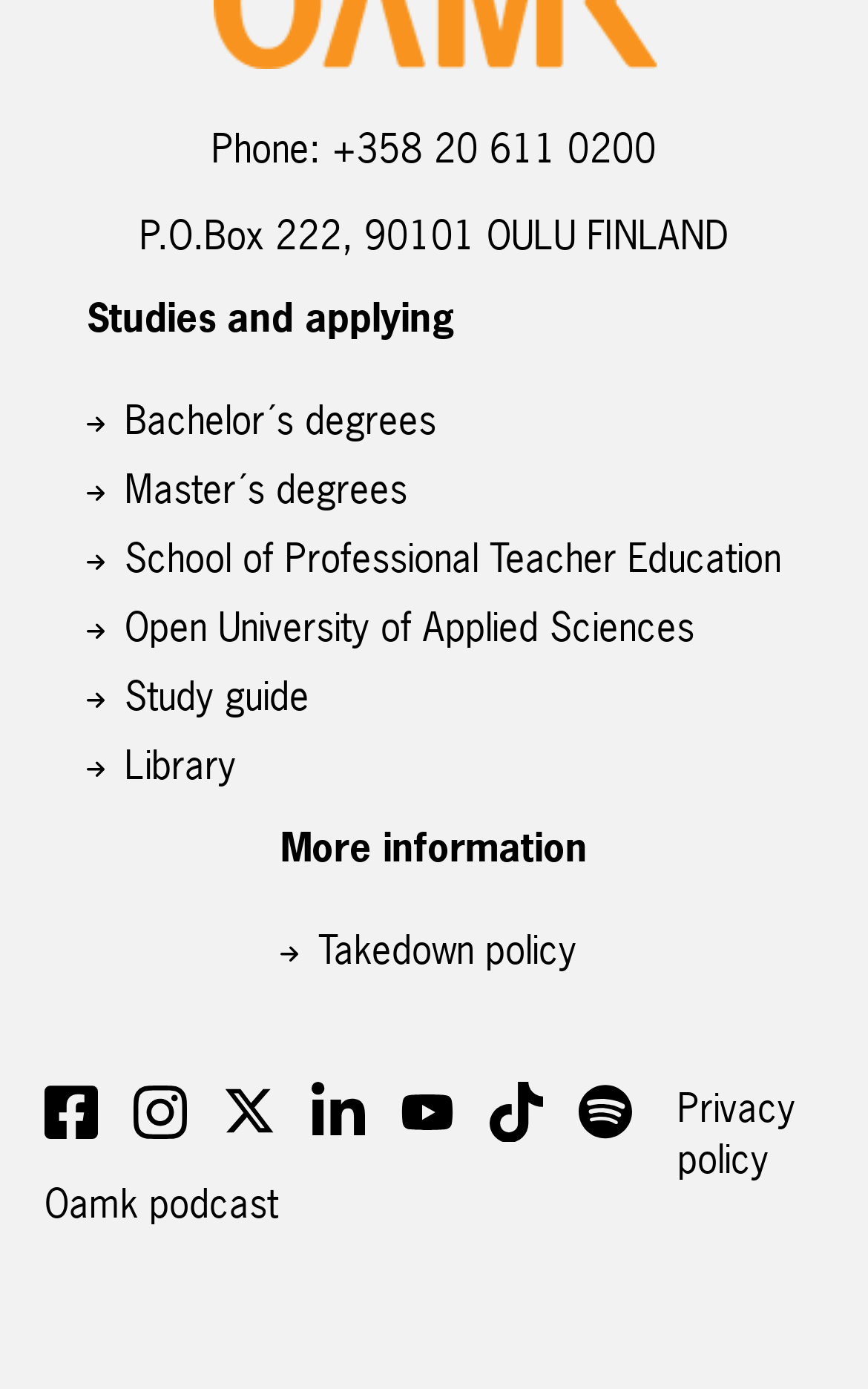Specify the bounding box coordinates (top-left x, top-left y, bottom-right x, bottom-right y) of the UI element in the screenshot that matches this description: Richter Belmont

None